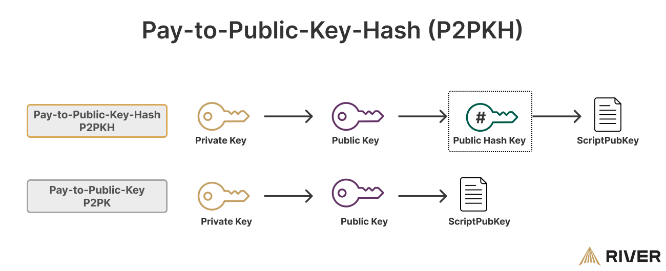Reply to the question below using a single word or brief phrase:
What is the key difference between P2PKH and P2PK?

Intermediate public hash